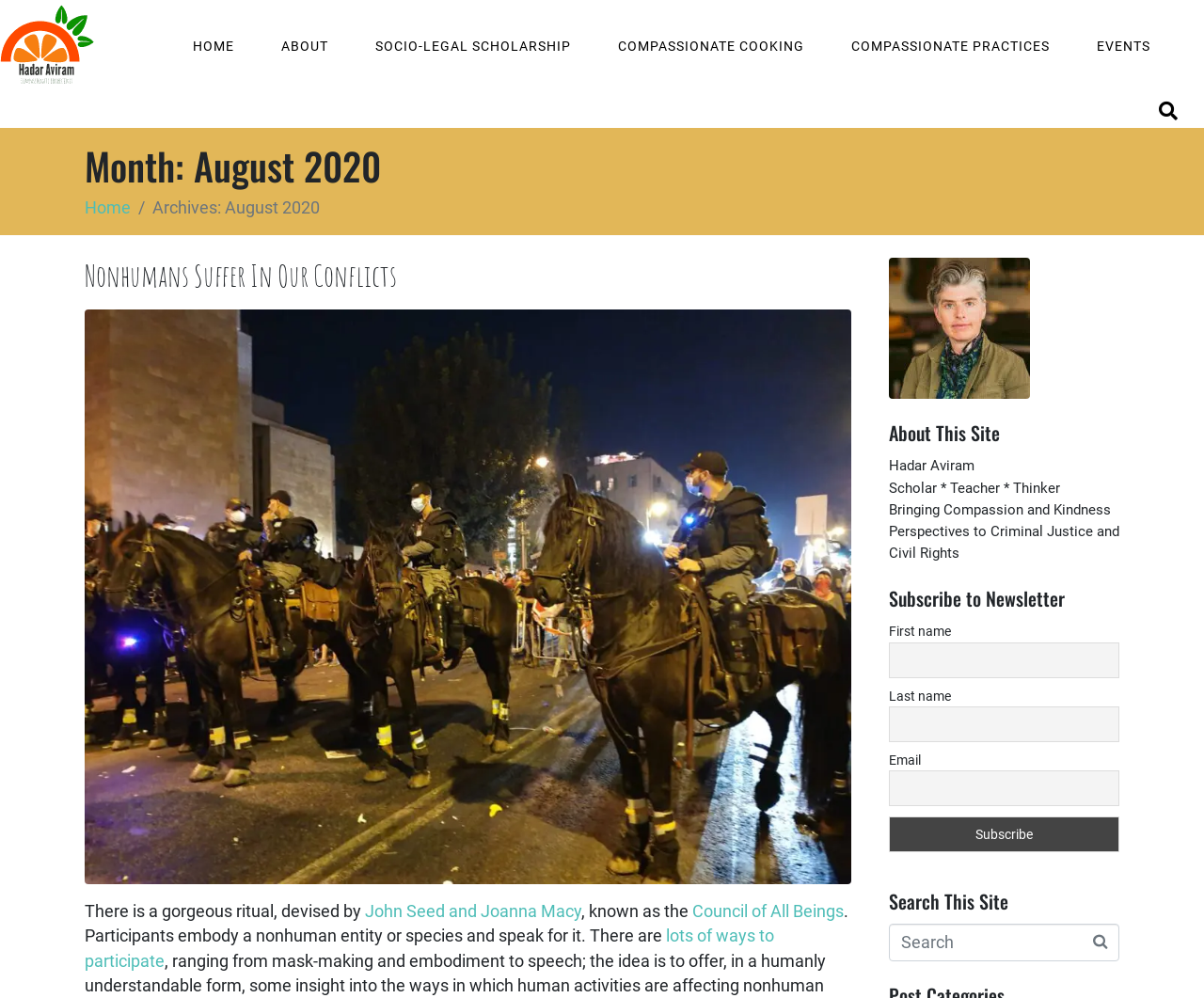What is the name of the author?
Based on the screenshot, provide a one-word or short-phrase response.

Hadar Aviram